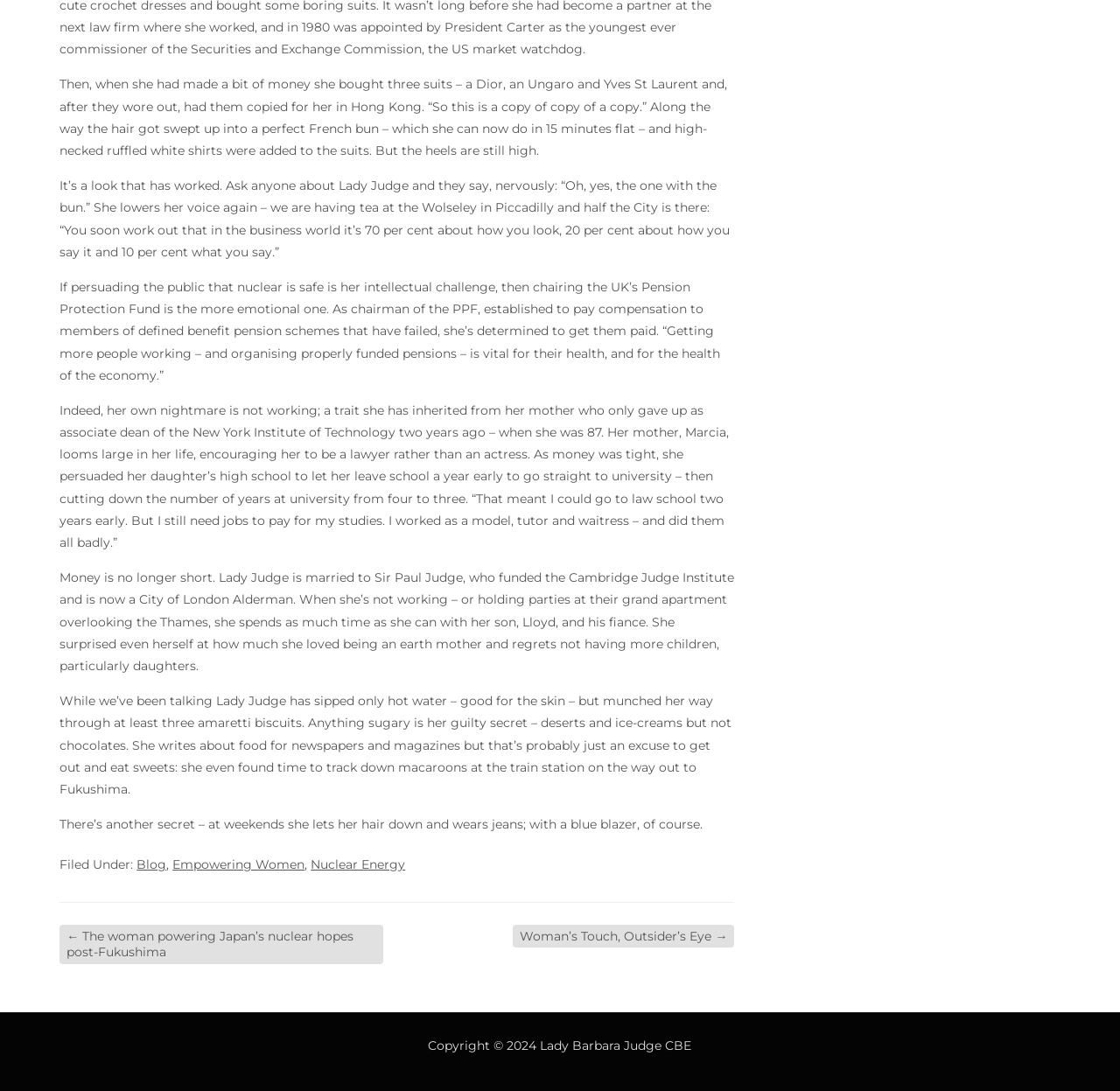Identify the bounding box coordinates for the UI element described as follows: "Woman’s Touch, Outsider’s Eye →". Ensure the coordinates are four float numbers between 0 and 1, formatted as [left, top, right, bottom].

[0.458, 0.848, 0.656, 0.869]